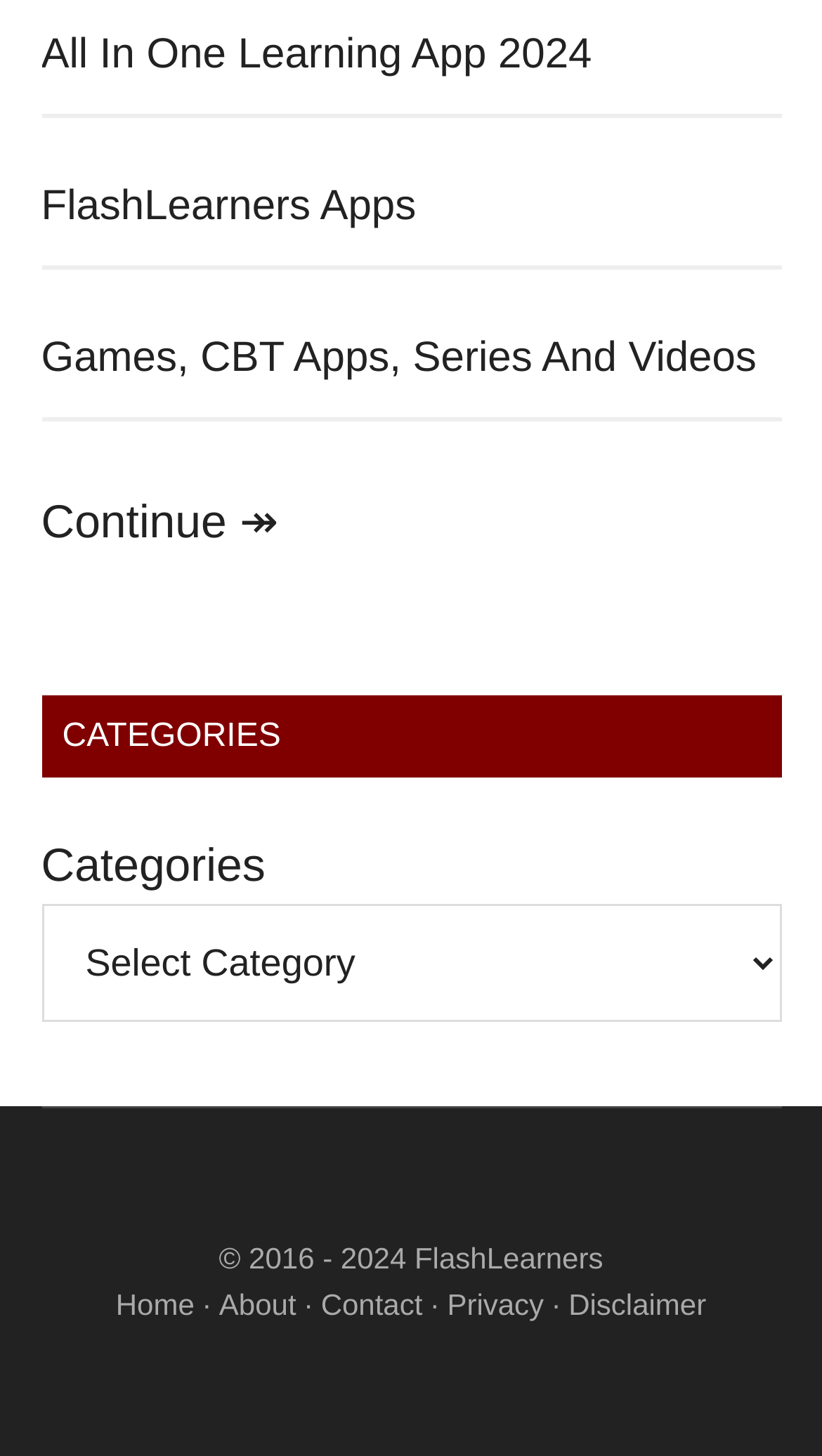Locate the bounding box coordinates of the element that needs to be clicked to carry out the instruction: "Select an option from the 'Categories' dropdown". The coordinates should be given as four float numbers ranging from 0 to 1, i.e., [left, top, right, bottom].

[0.05, 0.62, 0.95, 0.701]